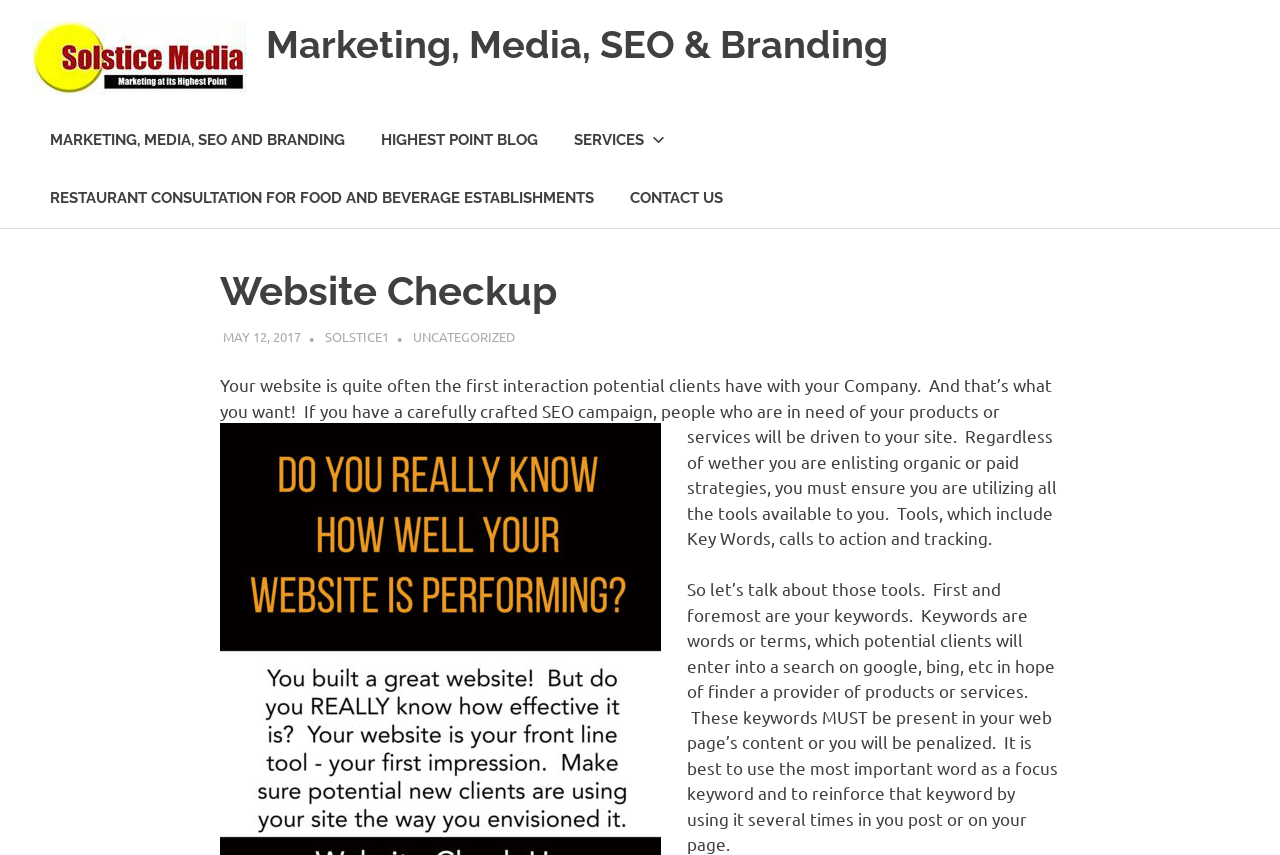What is the recommended approach to using keywords?
Using the picture, provide a one-word or short phrase answer.

Use a focus keyword and reinforce it